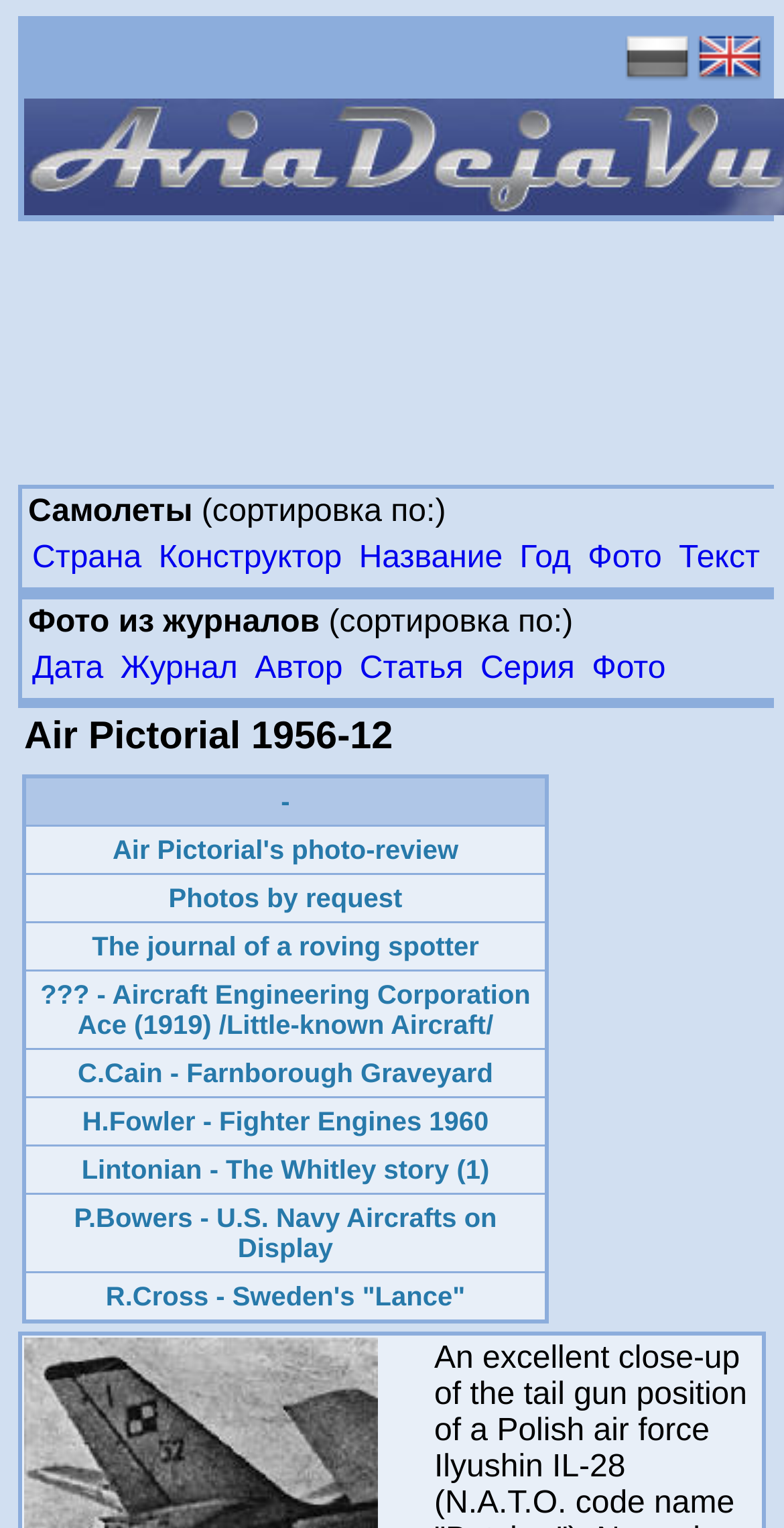How many links are there in the webpage?
Look at the image and respond with a single word or a short phrase.

18